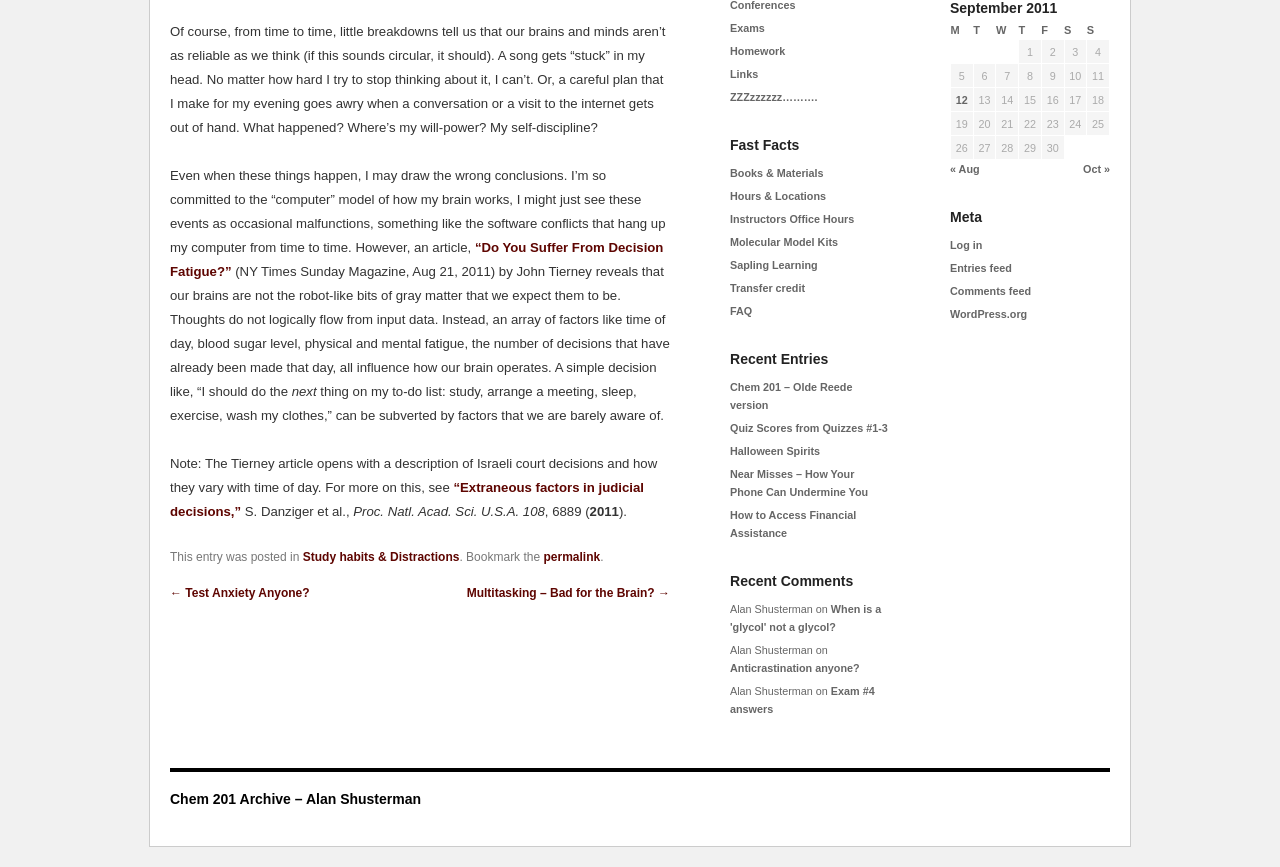Predict the bounding box for the UI component with the following description: "Comments feed".

[0.742, 0.329, 0.805, 0.343]